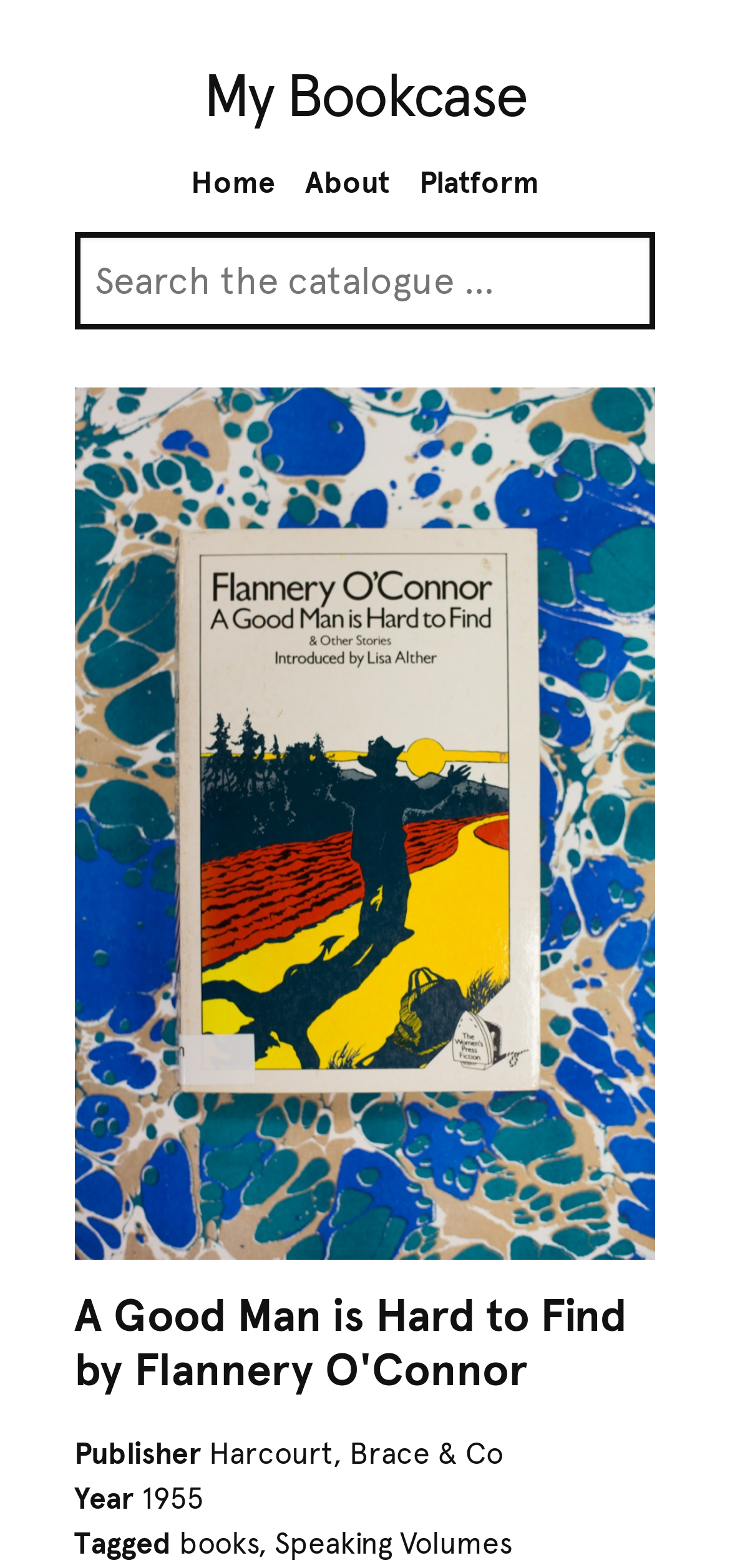Locate the bounding box of the UI element based on this description: "Speaking Volumes". Provide four float numbers between 0 and 1 as [left, top, right, bottom].

[0.376, 0.973, 0.702, 0.995]